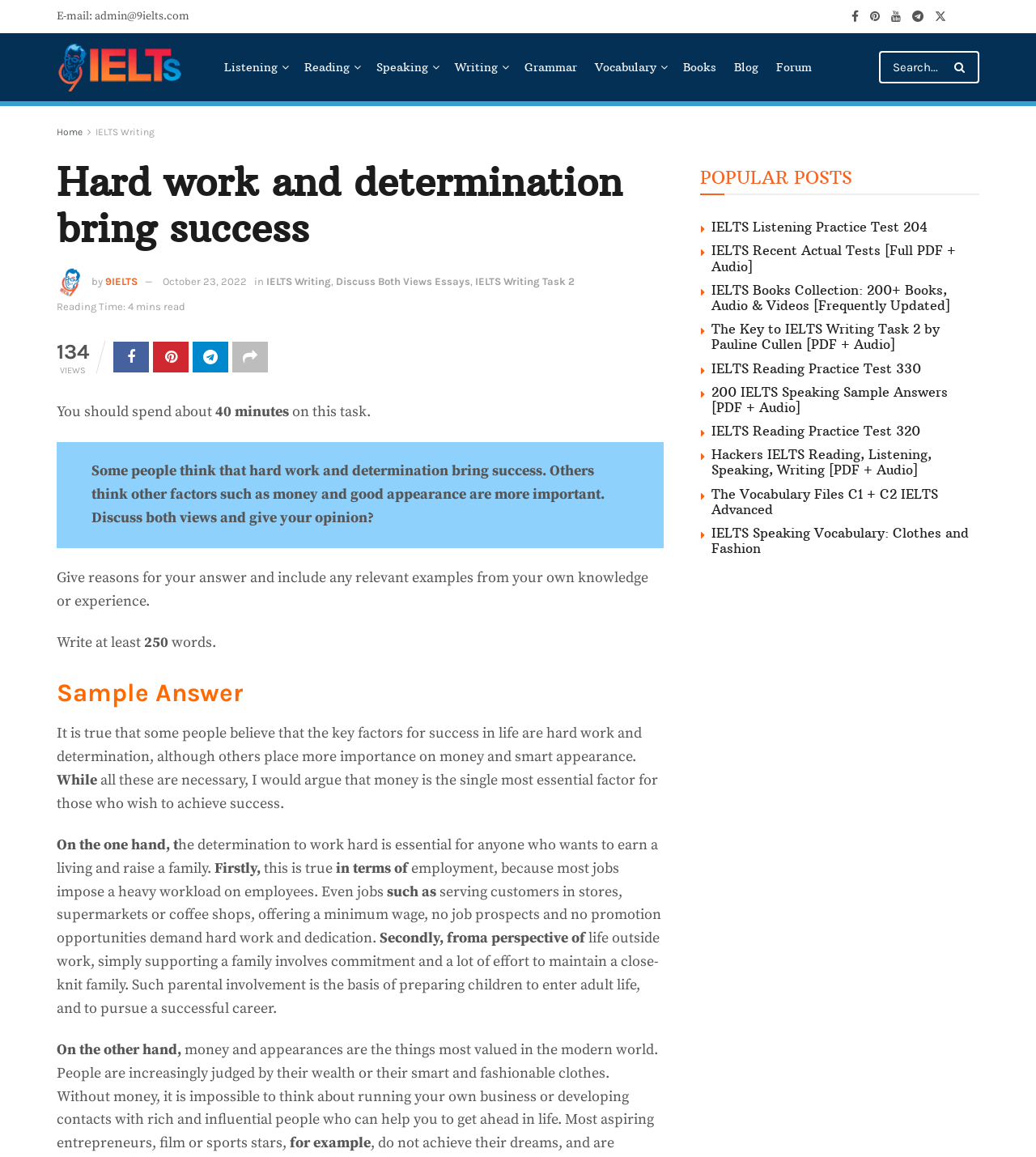Determine the bounding box coordinates in the format (top-left x, top-left y, bottom-right x, bottom-right y). Ensure all values are floating point numbers between 0 and 1. Identify the bounding box of the UI element described by: name="s" placeholder="Search..."

[0.848, 0.044, 0.945, 0.072]